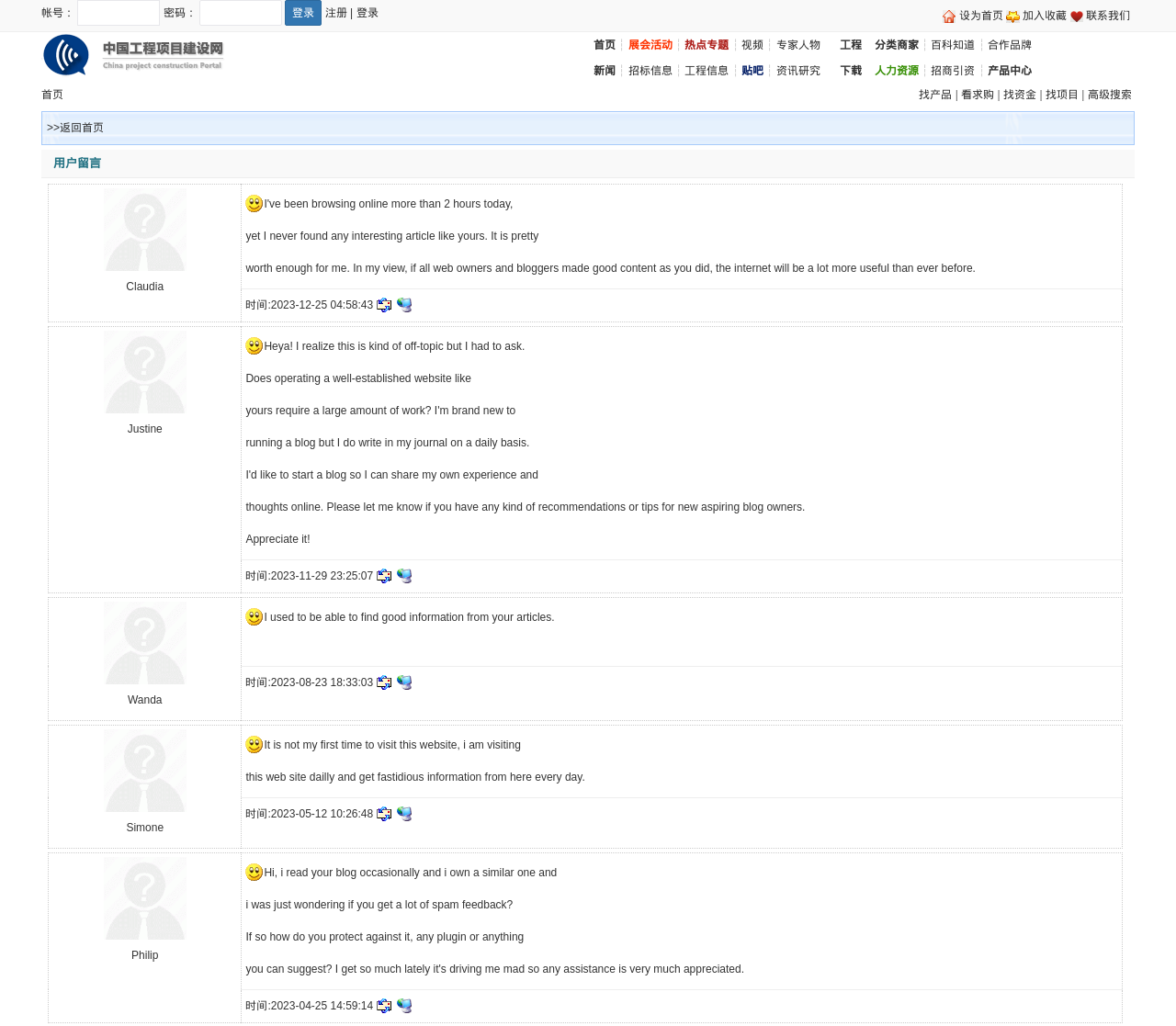How many login options are available?
Answer briefly with a single word or phrase based on the image.

Two